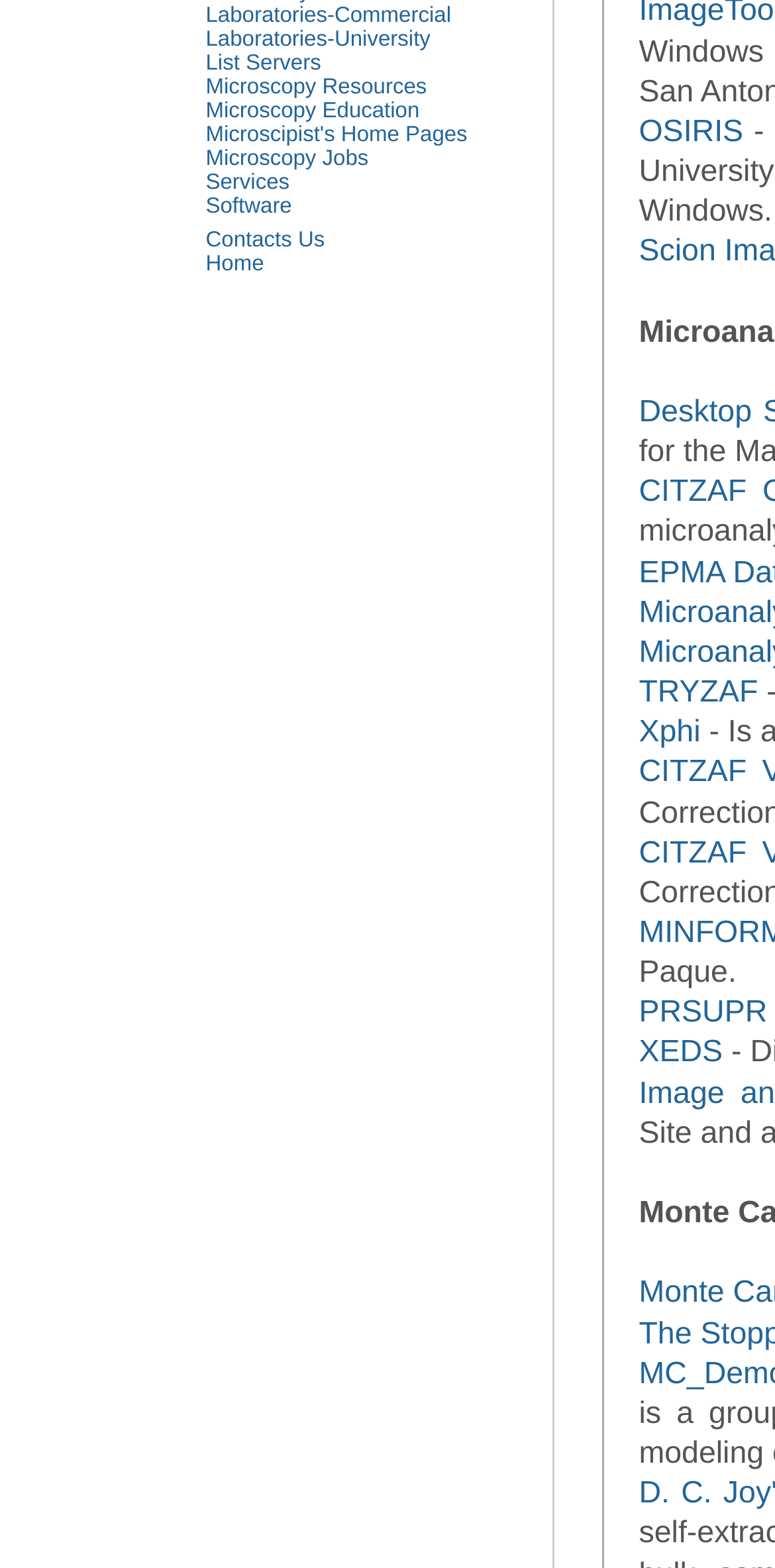Please determine the bounding box of the UI element that matches this description: Microscipist's Home Pages. The coordinates should be given as (top-left x, top-left y, bottom-right x, bottom-right y), with all values between 0 and 1.

[0.265, 0.079, 0.603, 0.094]